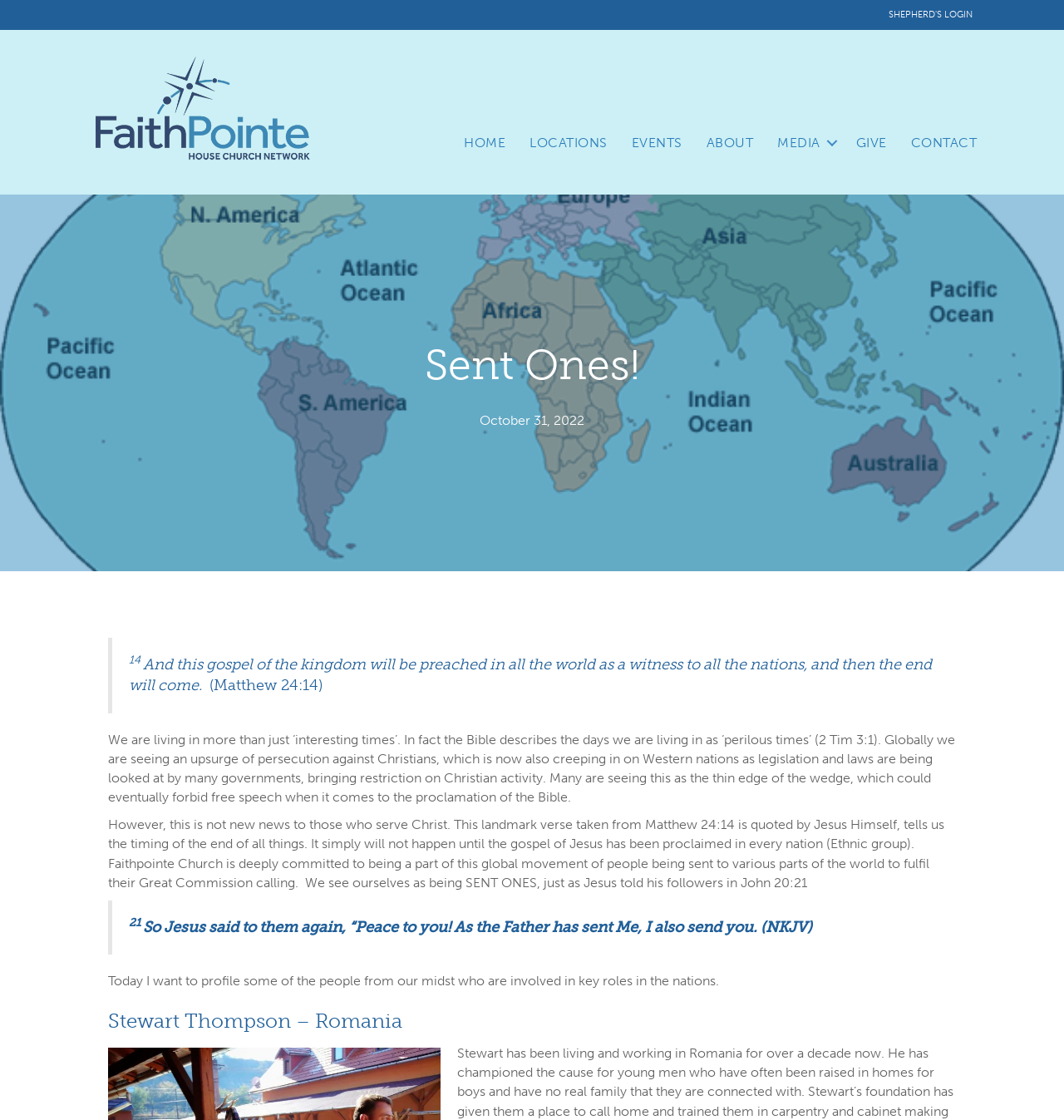Specify the bounding box coordinates of the area that needs to be clicked to achieve the following instruction: "Visit the HOME page".

[0.425, 0.111, 0.486, 0.144]